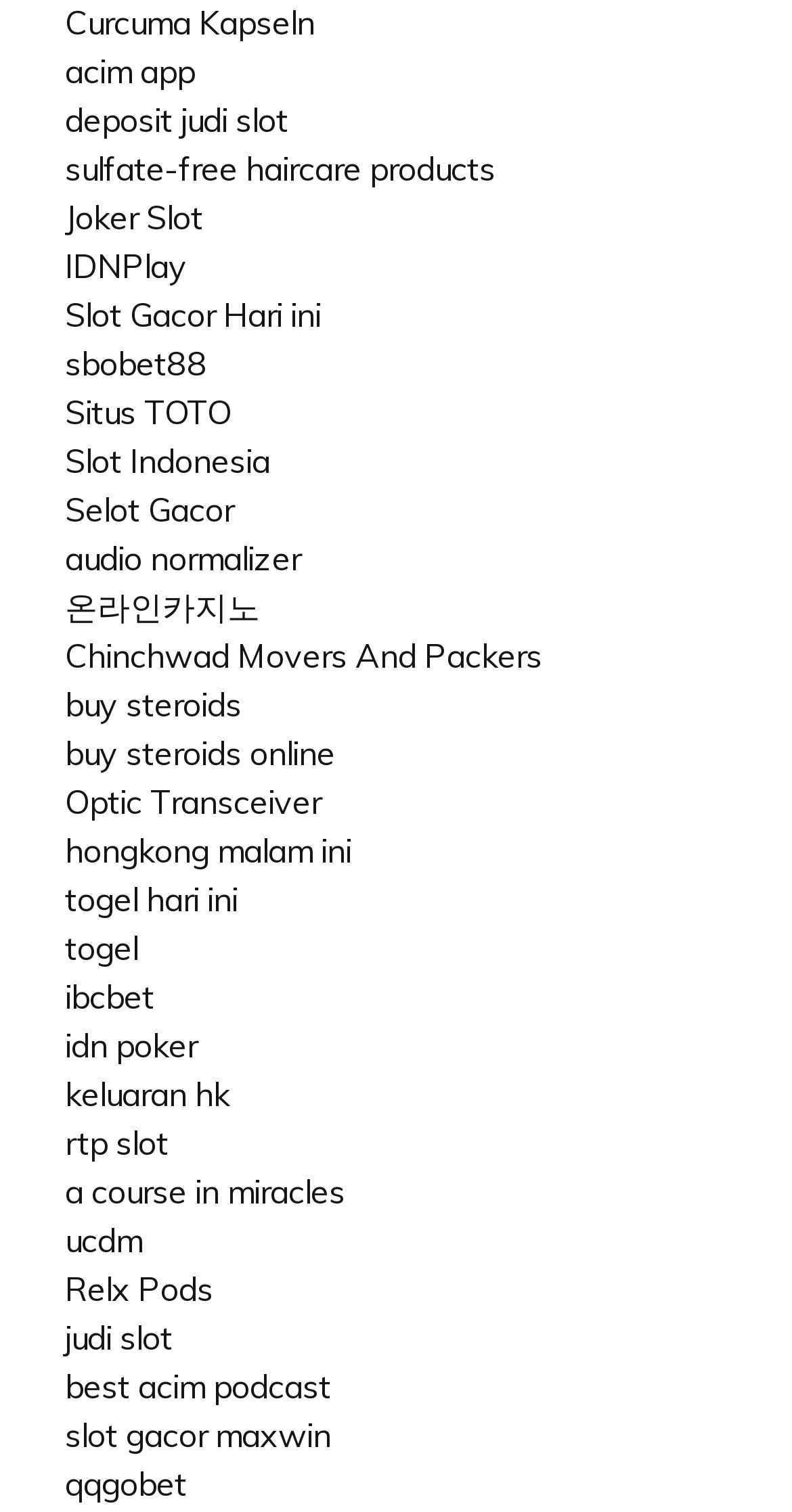Determine the bounding box coordinates of the clickable element to achieve the following action: 'Play Joker Slot game'. Provide the coordinates as four float values between 0 and 1, formatted as [left, top, right, bottom].

[0.082, 0.13, 0.256, 0.157]